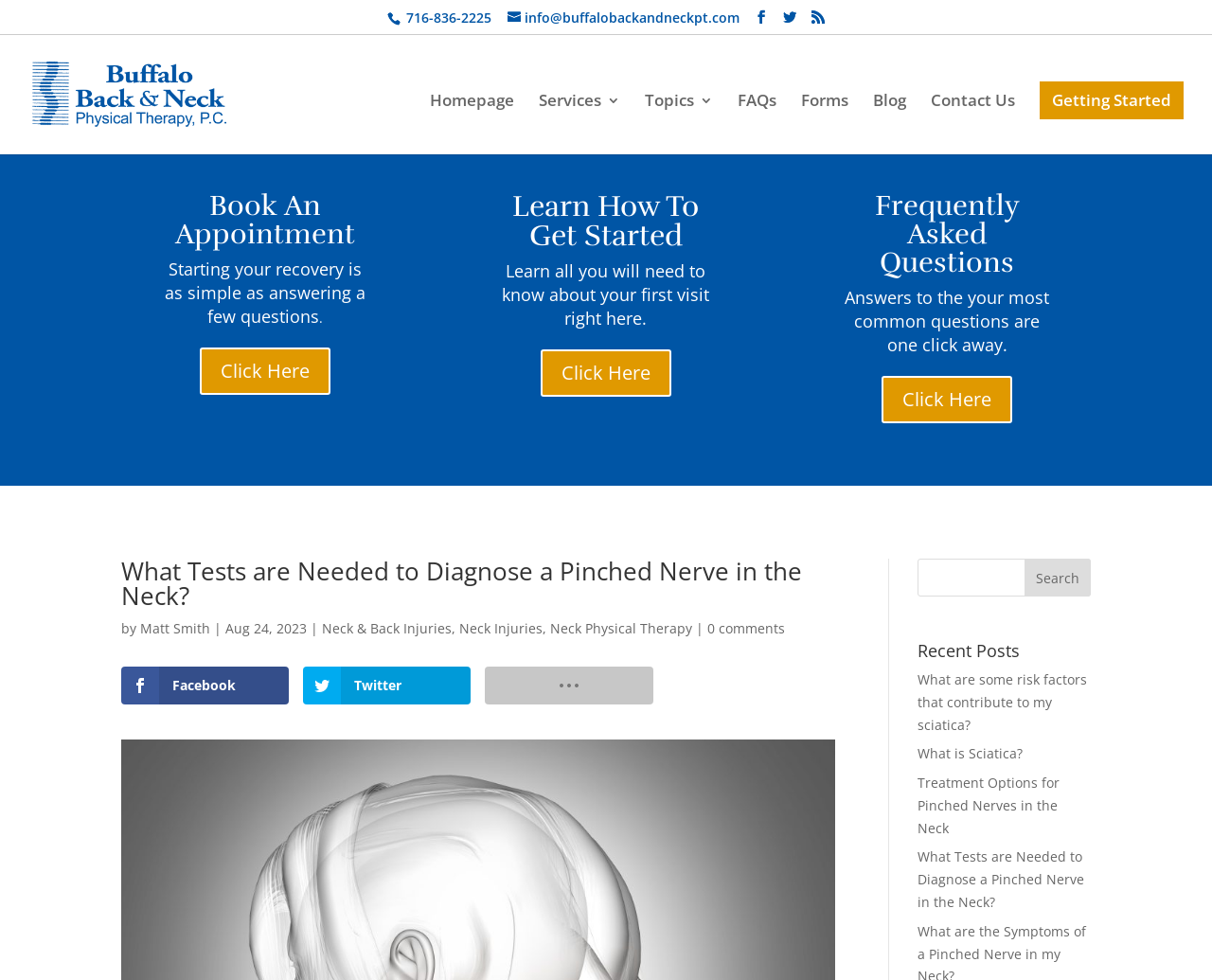Please give the bounding box coordinates of the area that should be clicked to fulfill the following instruction: "Learn how to get started". The coordinates should be in the format of four float numbers from 0 to 1, i.e., [left, top, right, bottom].

[0.413, 0.196, 0.587, 0.266]